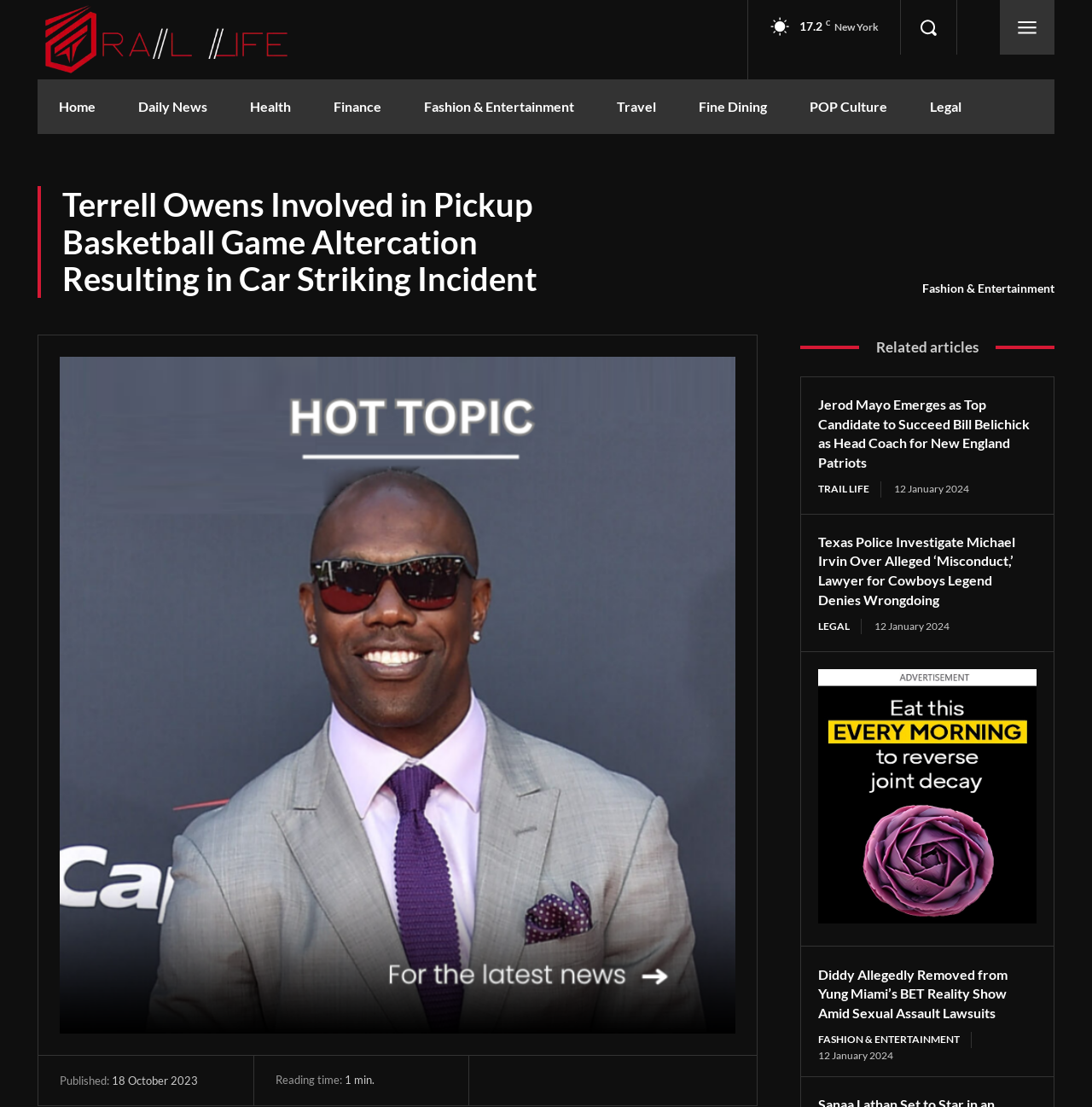Find the bounding box coordinates of the area that needs to be clicked in order to achieve the following instruction: "Go to the home page". The coordinates should be specified as four float numbers between 0 and 1, i.e., [left, top, right, bottom].

[0.034, 0.072, 0.107, 0.121]